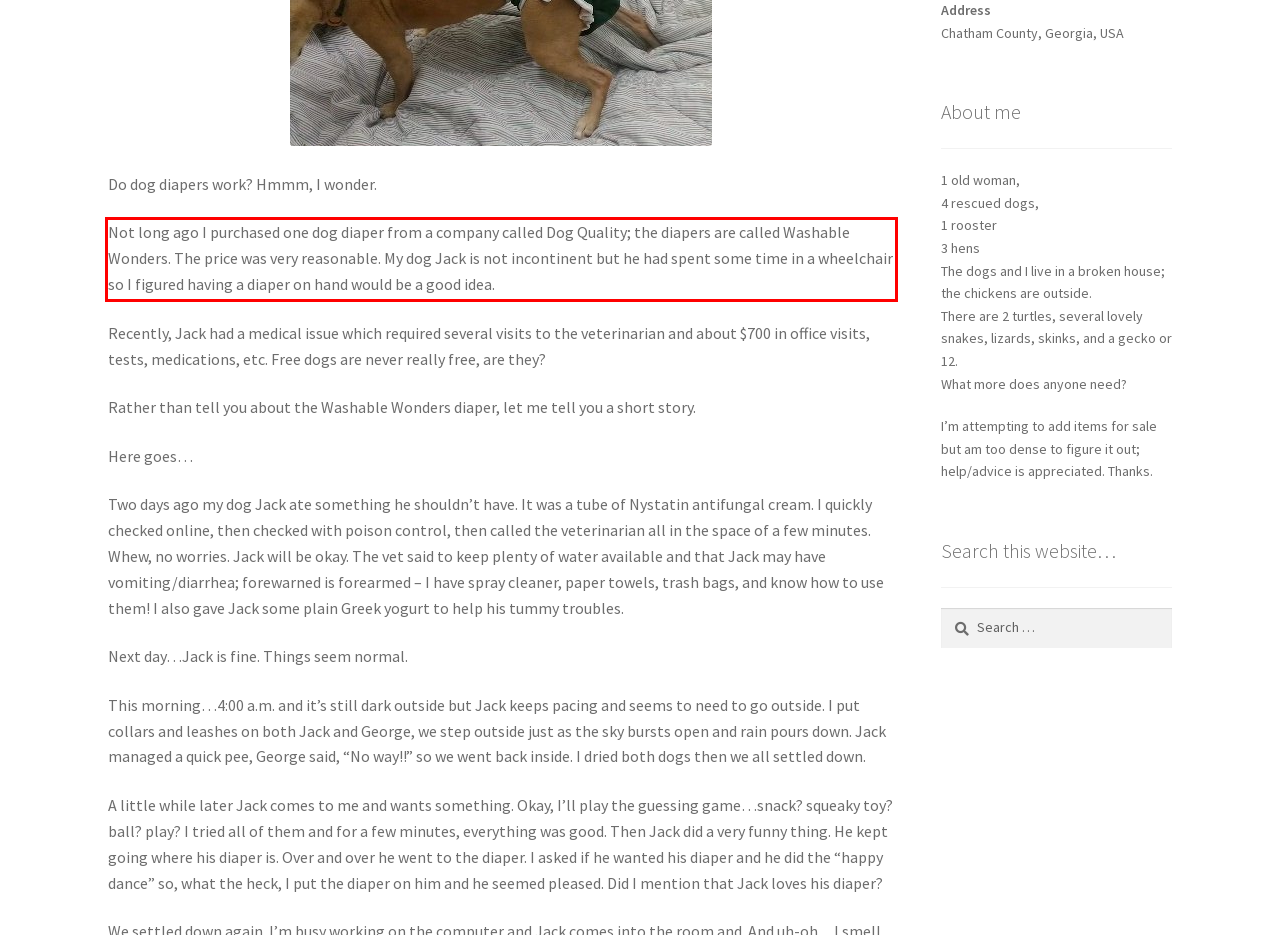Identify and transcribe the text content enclosed by the red bounding box in the given screenshot.

Not long ago I purchased one dog diaper from a company called Dog Quality; the diapers are called Washable Wonders. The price was very reasonable. My dog Jack is not incontinent but he had spent some time in a wheelchair so I figured having a diaper on hand would be a good idea.